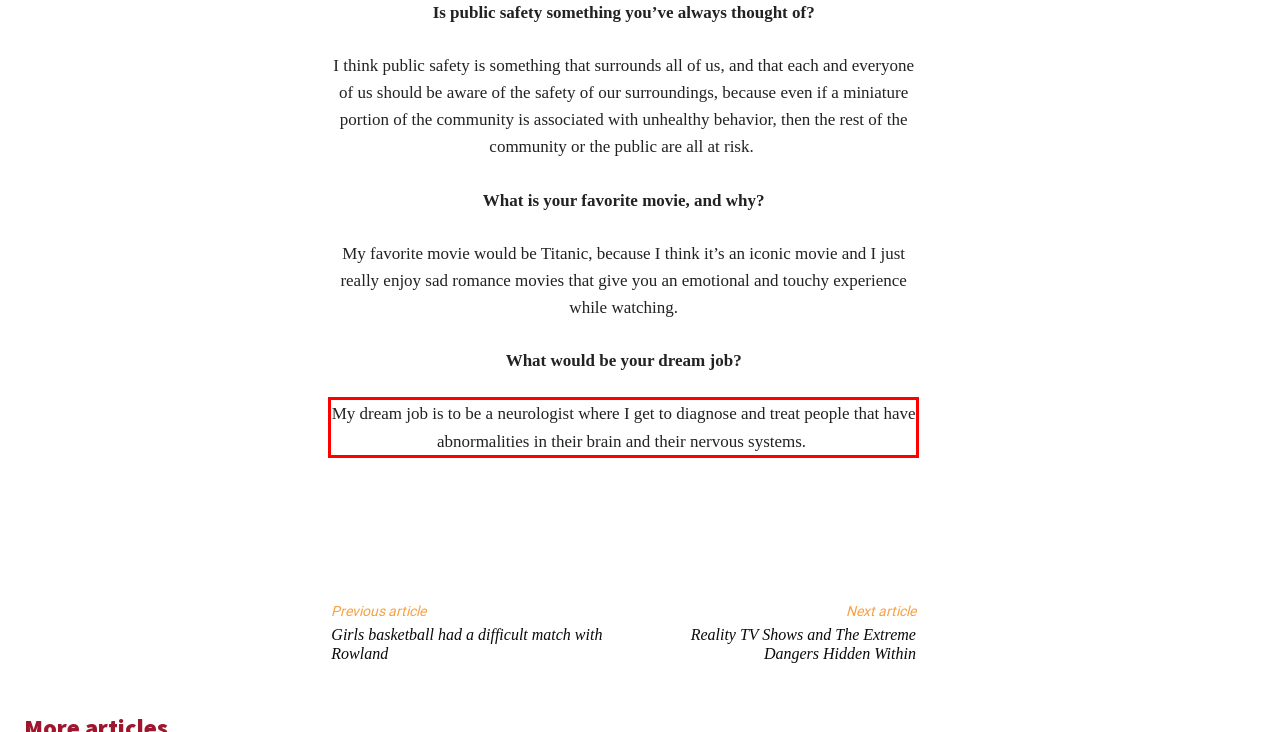Identify the text within the red bounding box on the webpage screenshot and generate the extracted text content.

My dream job is to be a neurologist where I get to diagnose and treat people that have abnormalities in their brain and their nervous systems.